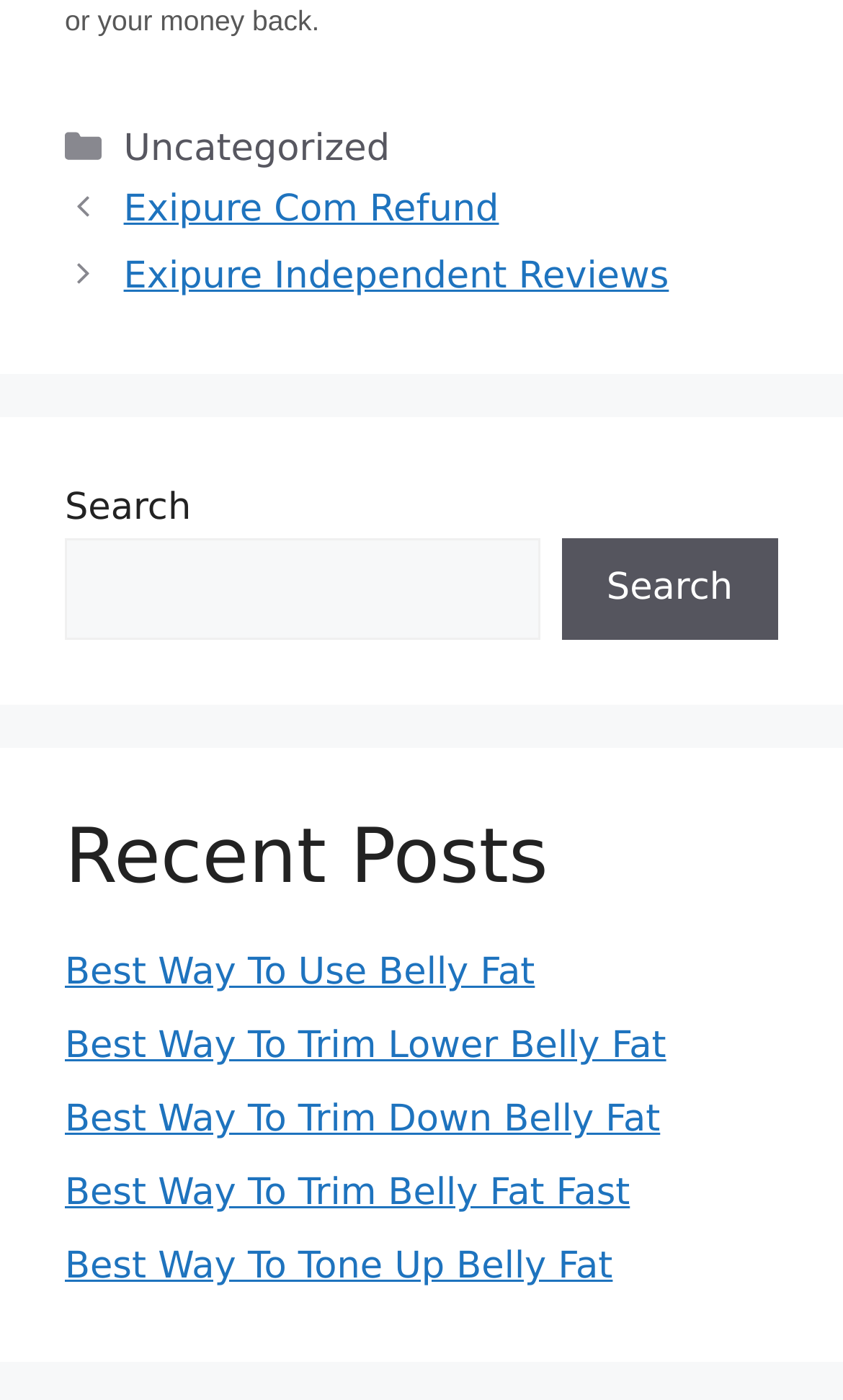What is the purpose of the search box?
From the screenshot, supply a one-word or short-phrase answer.

To search posts